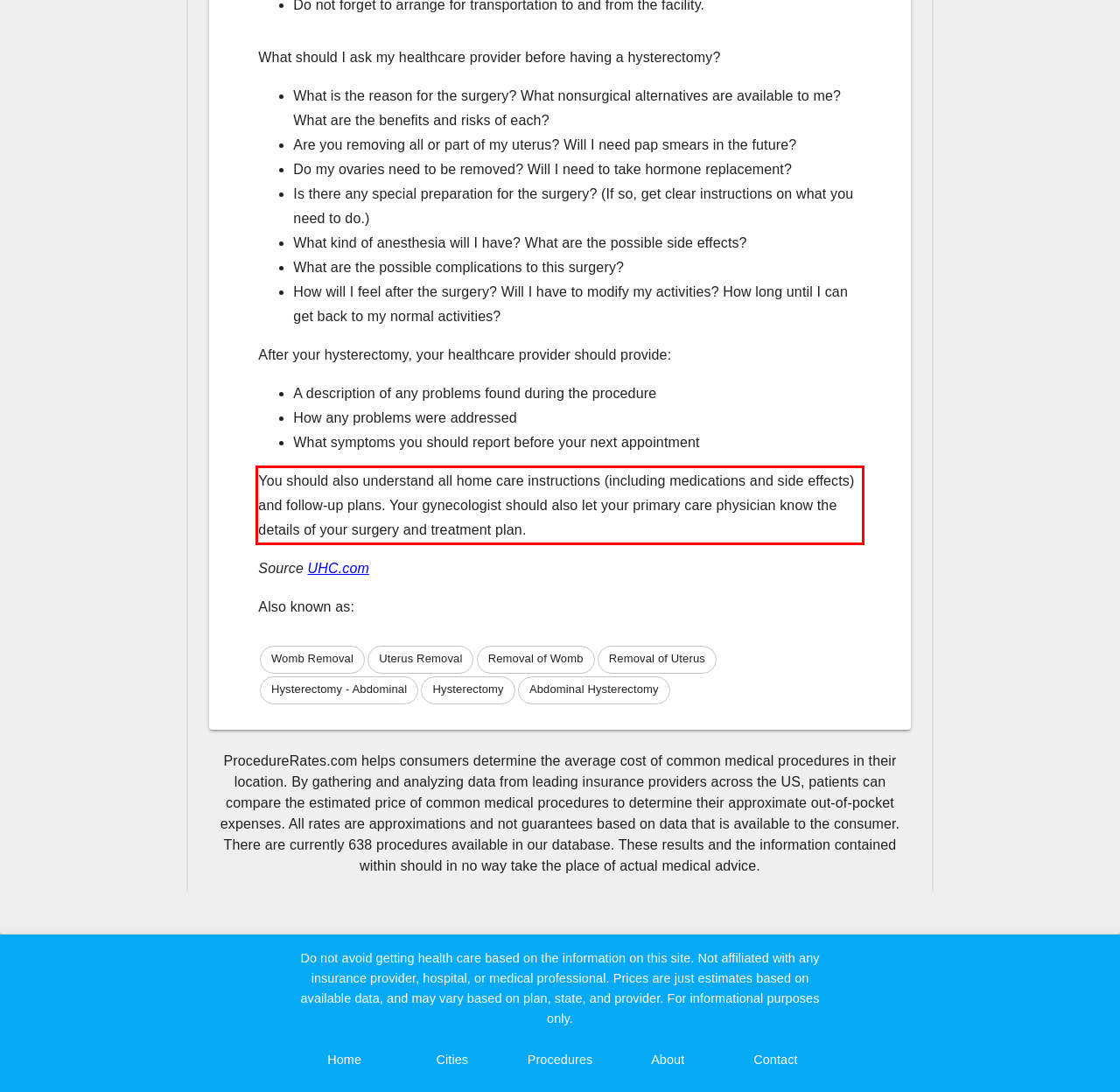Using the webpage screenshot, recognize and capture the text within the red bounding box.

You should also understand all home care instructions (including medications and side effects) and follow-up plans. Your gynecologist should also let your primary care physician know the details of your surgery and treatment plan.